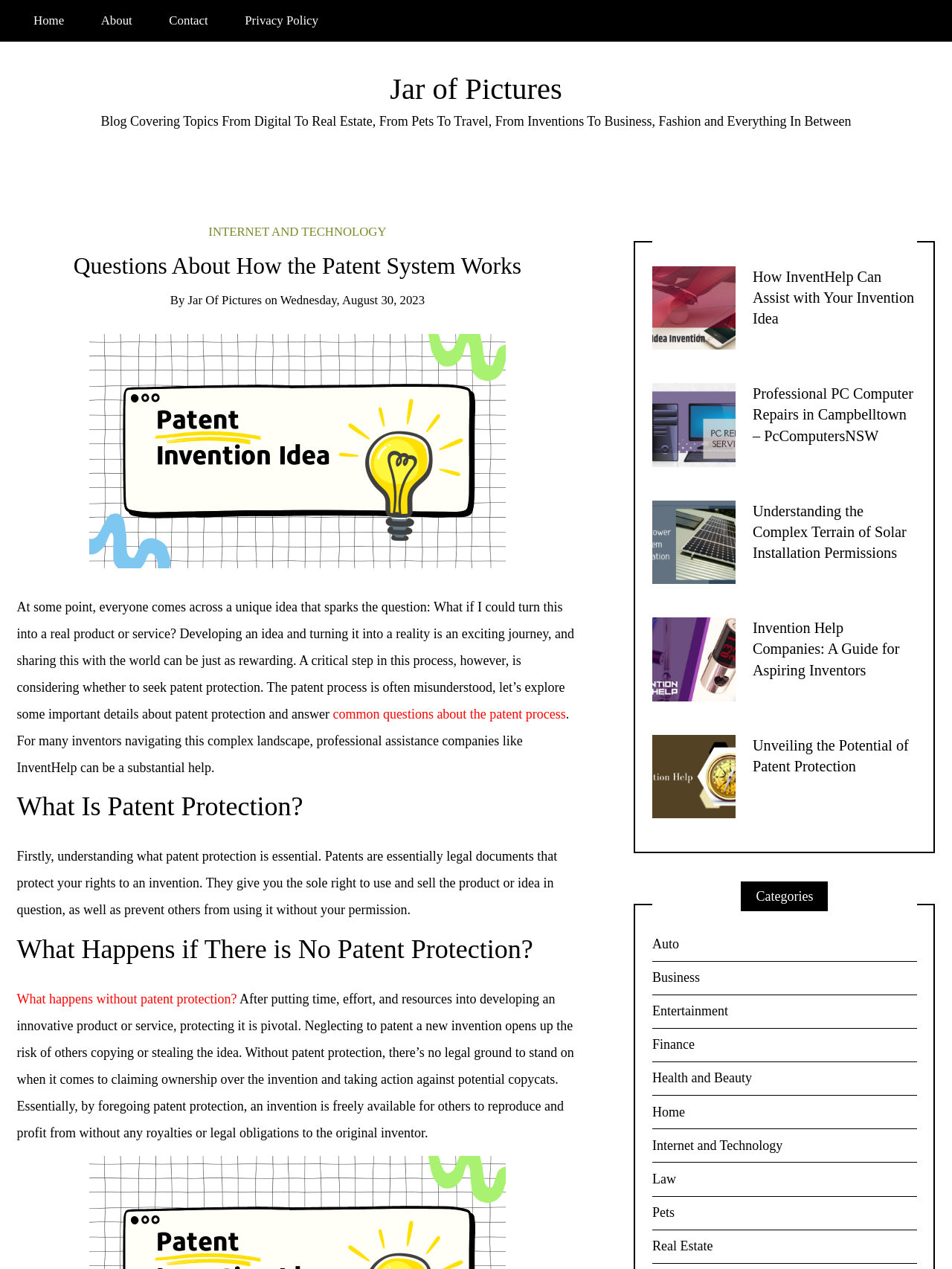Determine the bounding box coordinates of the clickable region to follow the instruction: "Click on the 'Home' link".

[0.018, 0.0, 0.085, 0.033]